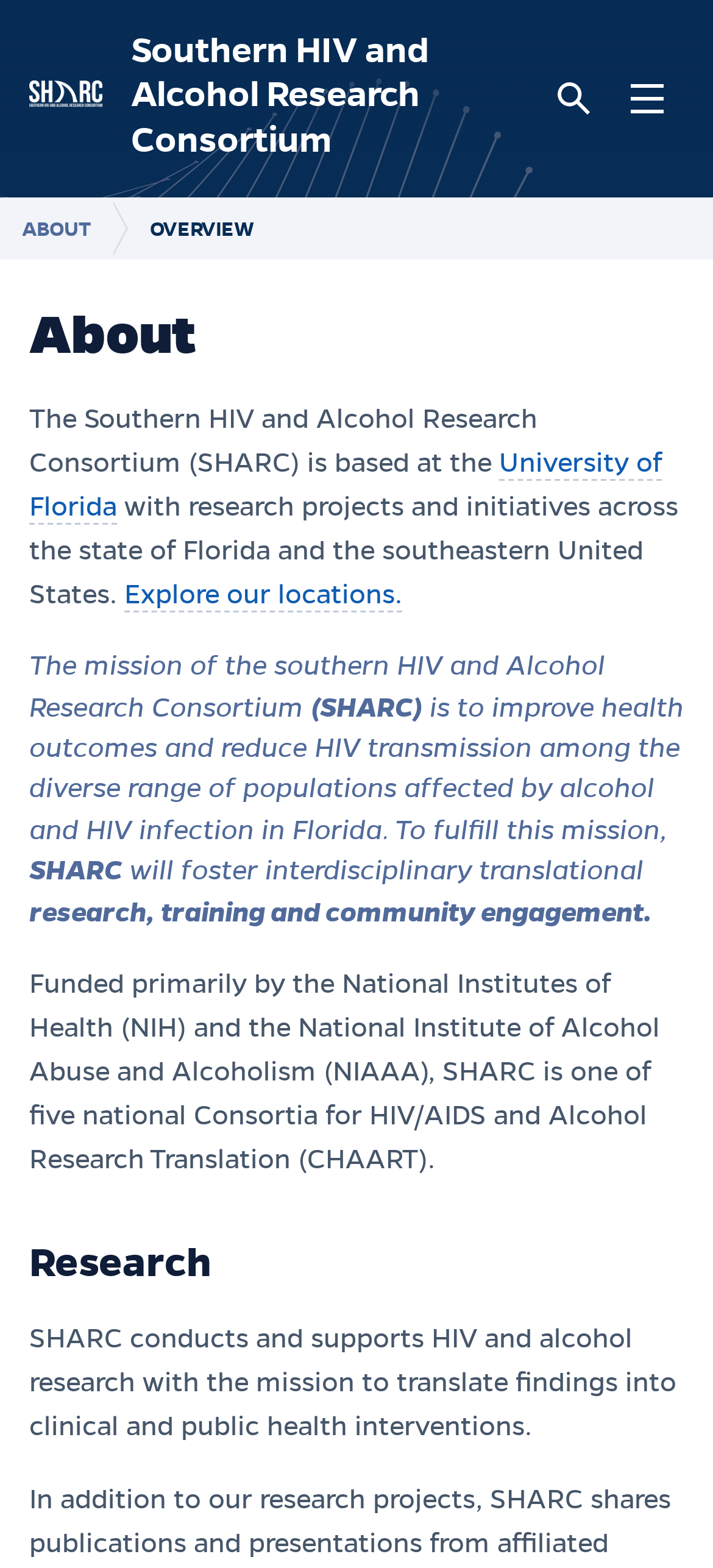What is the focus of SHARC's research?
Can you offer a detailed and complete answer to this question?

The text on the page states 'SHARC conducts and supports HIV and alcohol research with the mission to translate findings into clinical and public health interventions'.